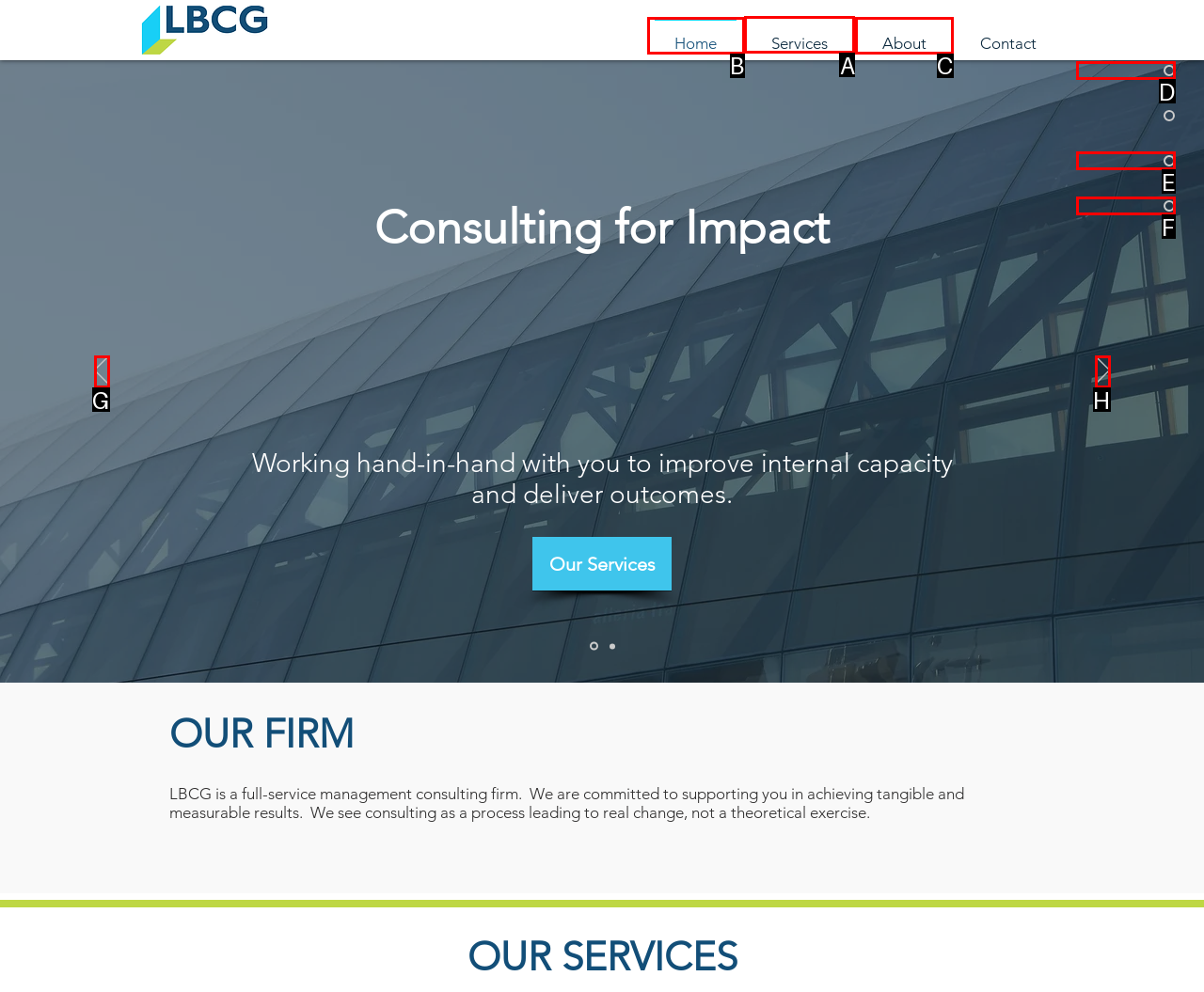Among the marked elements in the screenshot, which letter corresponds to the UI element needed for the task: Navigate to the Services page?

A